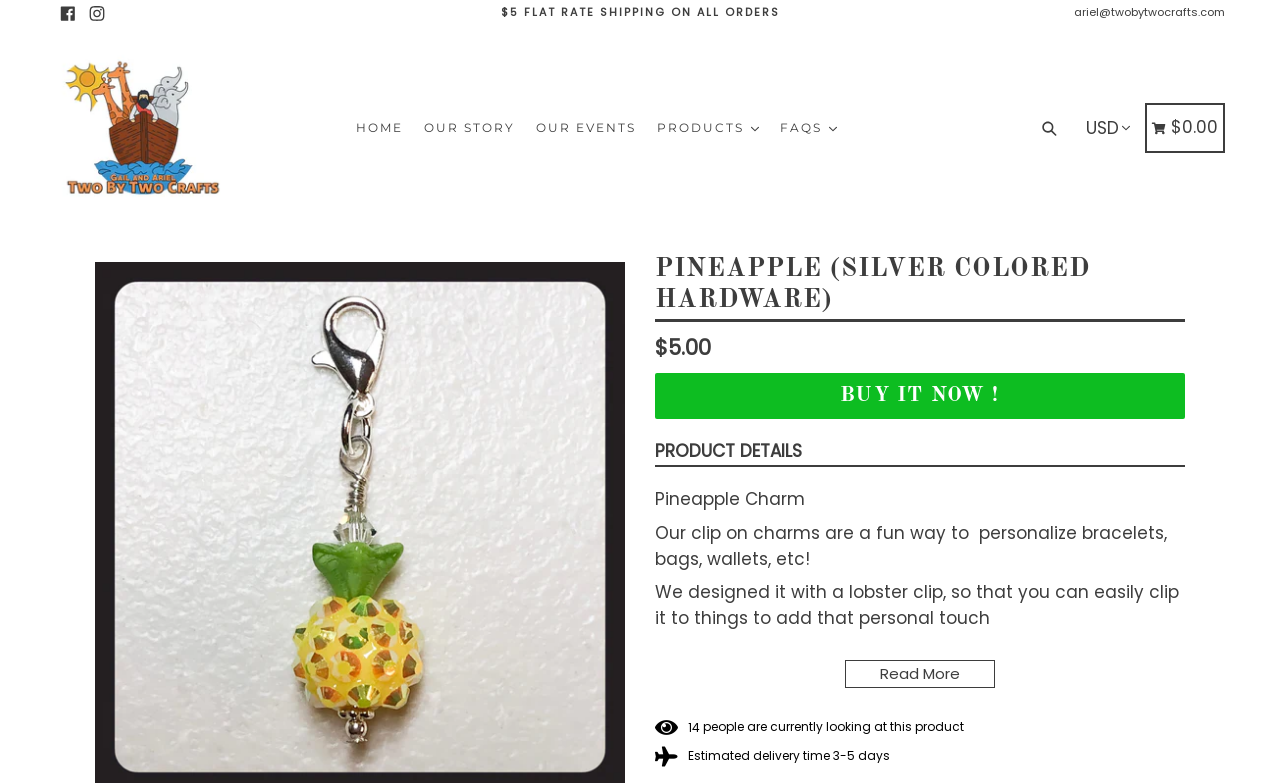Identify the bounding box for the UI element described as: "Instagram". Ensure the coordinates are four float numbers between 0 and 1, formatted as [left, top, right, bottom].

[0.066, 0.006, 0.086, 0.027]